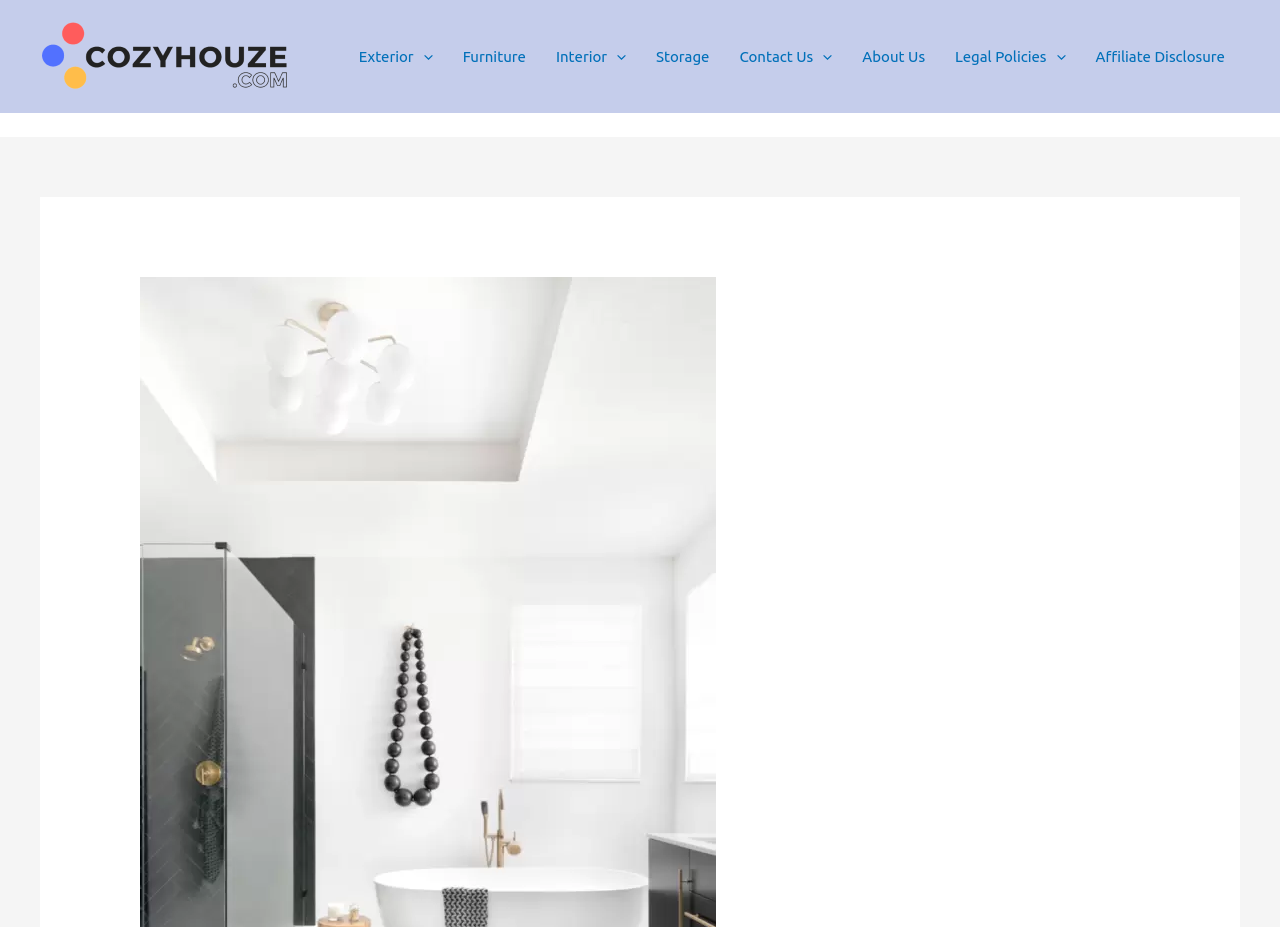What is the website's name?
Using the image as a reference, give a one-word or short phrase answer.

CozyHouze.com